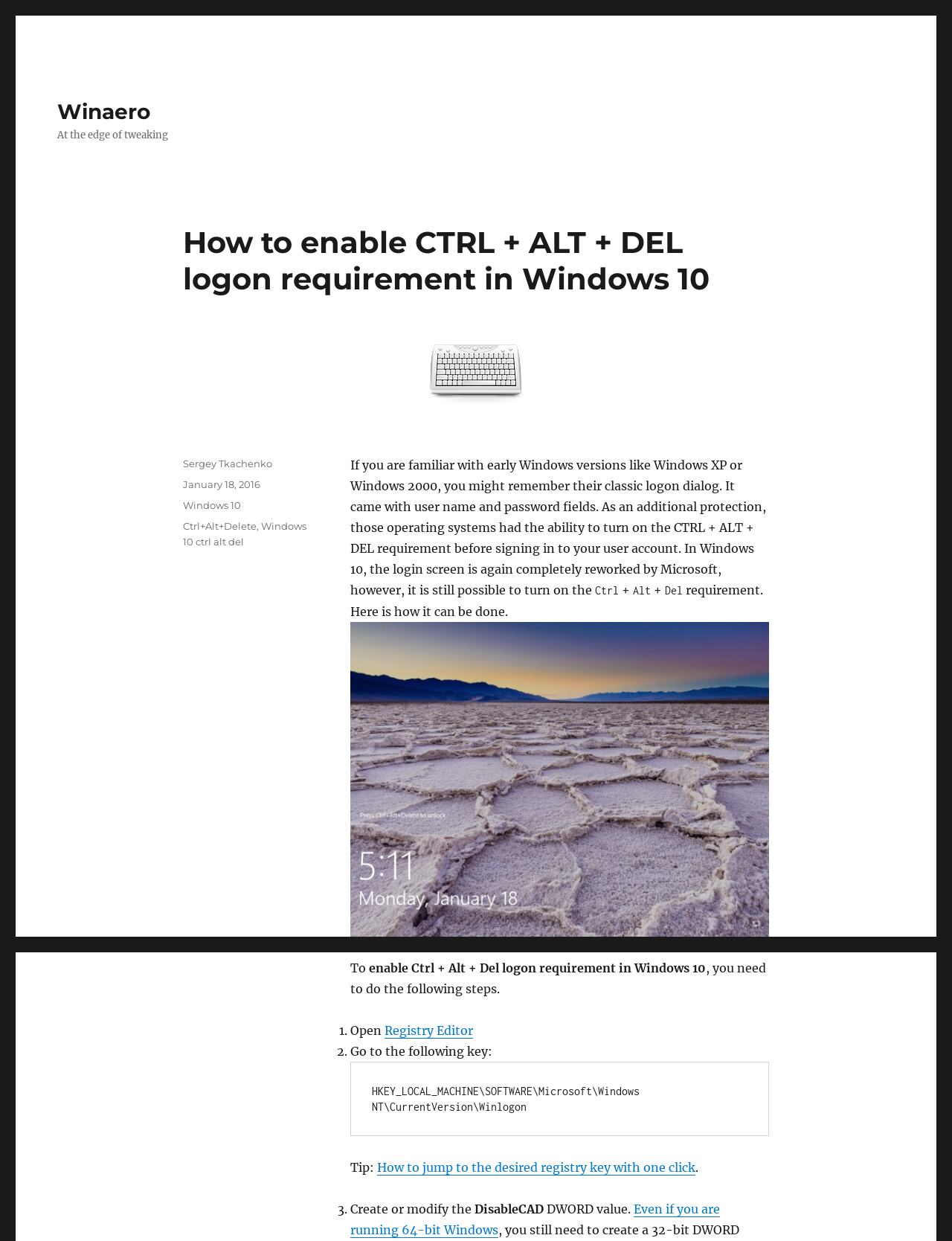What is the registry key to modify to enable Ctrl + Alt + Del logon requirement?
Answer the question with as much detail as you can, using the image as a reference.

The webpage provides a step-by-step guide to enable Ctrl + Alt + Del logon requirement, and in step 2, it instructs to go to the registry key 'HKEY_LOCAL_MACHINE\SOFTWARE\Microsoft\Windows NT\CurrentVersion\Winlogon'.